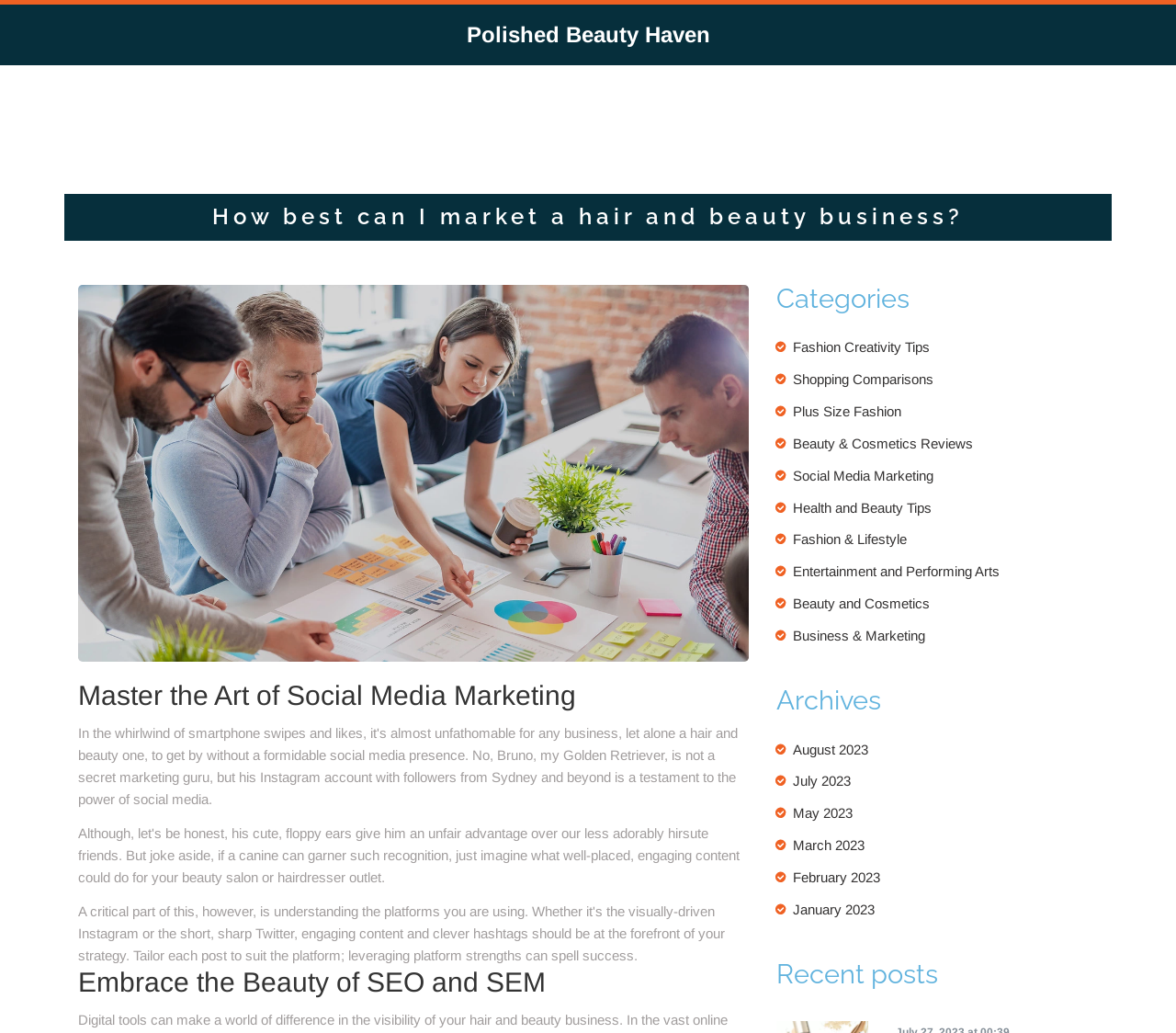What is the title of the third heading?
Refer to the image and provide a concise answer in one word or phrase.

Embrace the Beauty of SEO and SEM